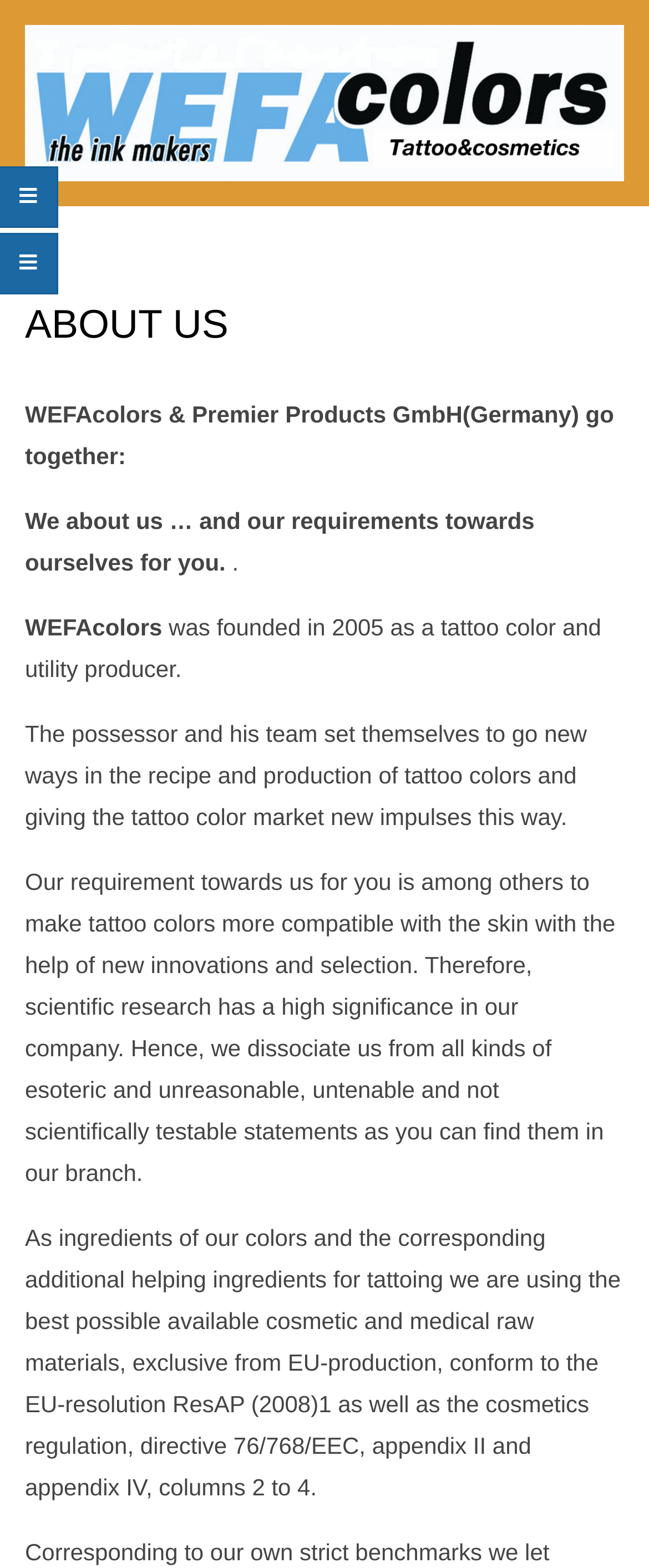What is the name of the company?
Give a one-word or short-phrase answer derived from the screenshot.

WEFAcolors